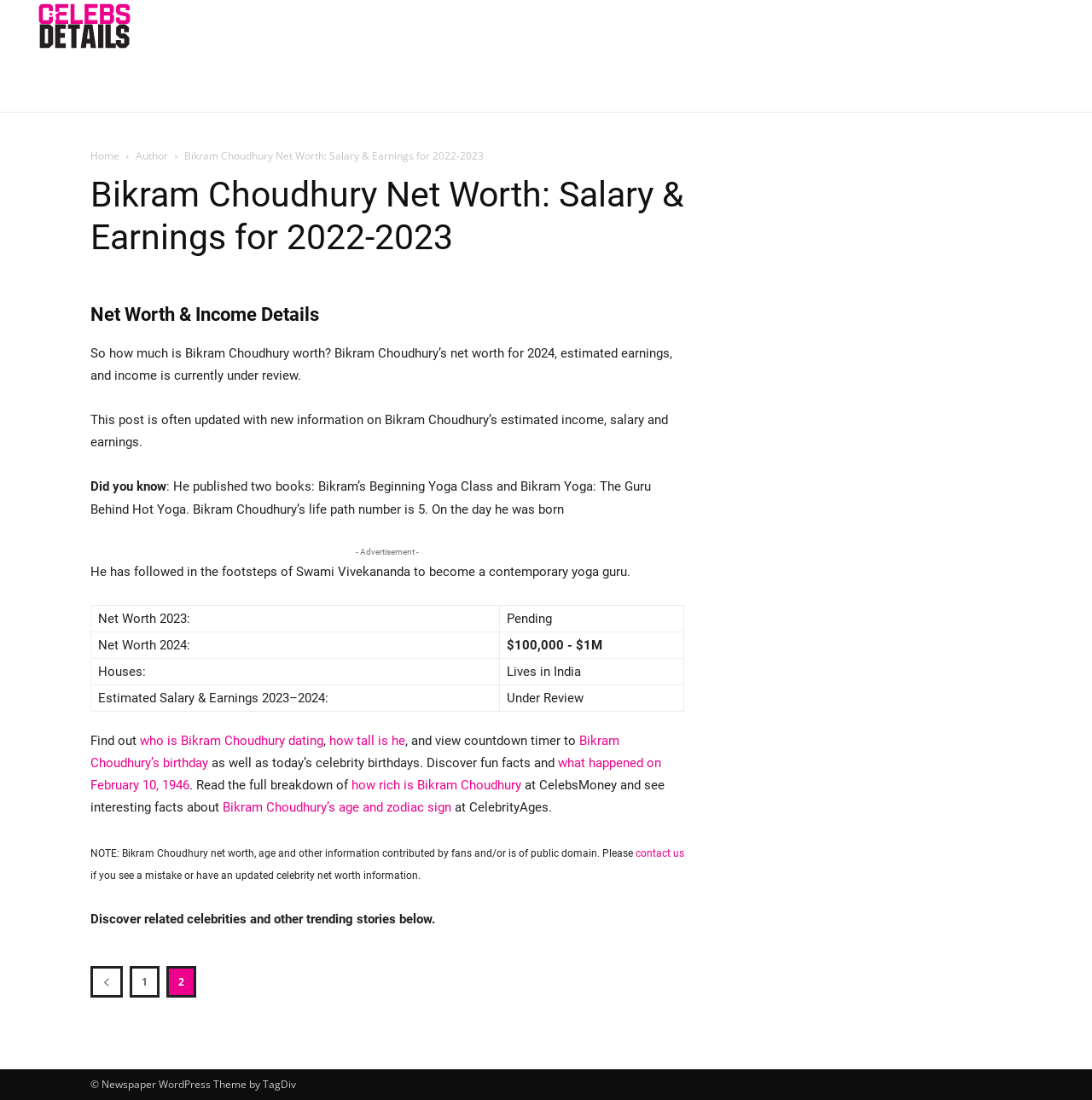Answer the question using only one word or a concise phrase: Where does Bikram Choudhury live?

India